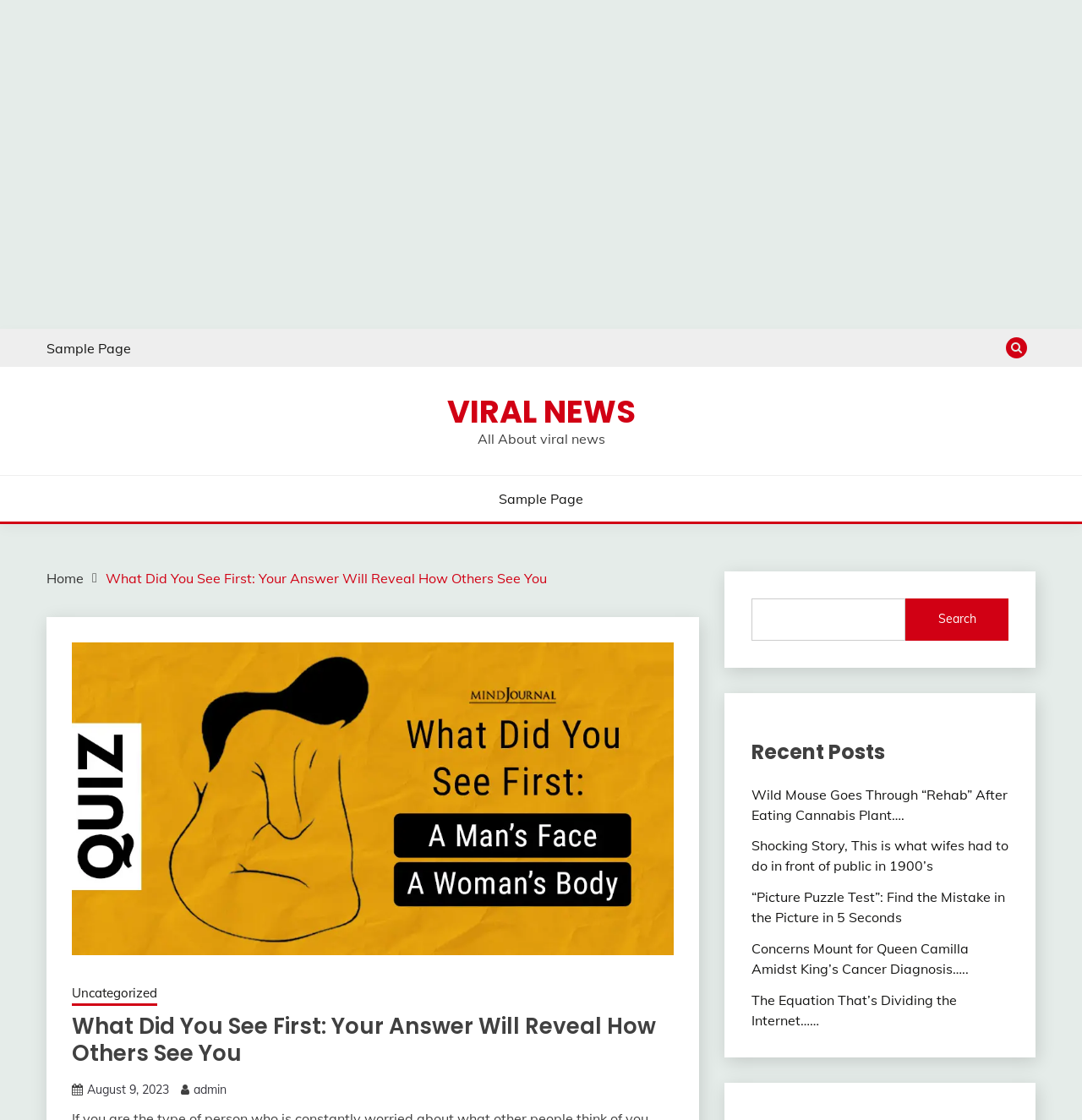Specify the bounding box coordinates for the region that must be clicked to perform the given instruction: "Go to the home page".

[0.043, 0.509, 0.077, 0.524]